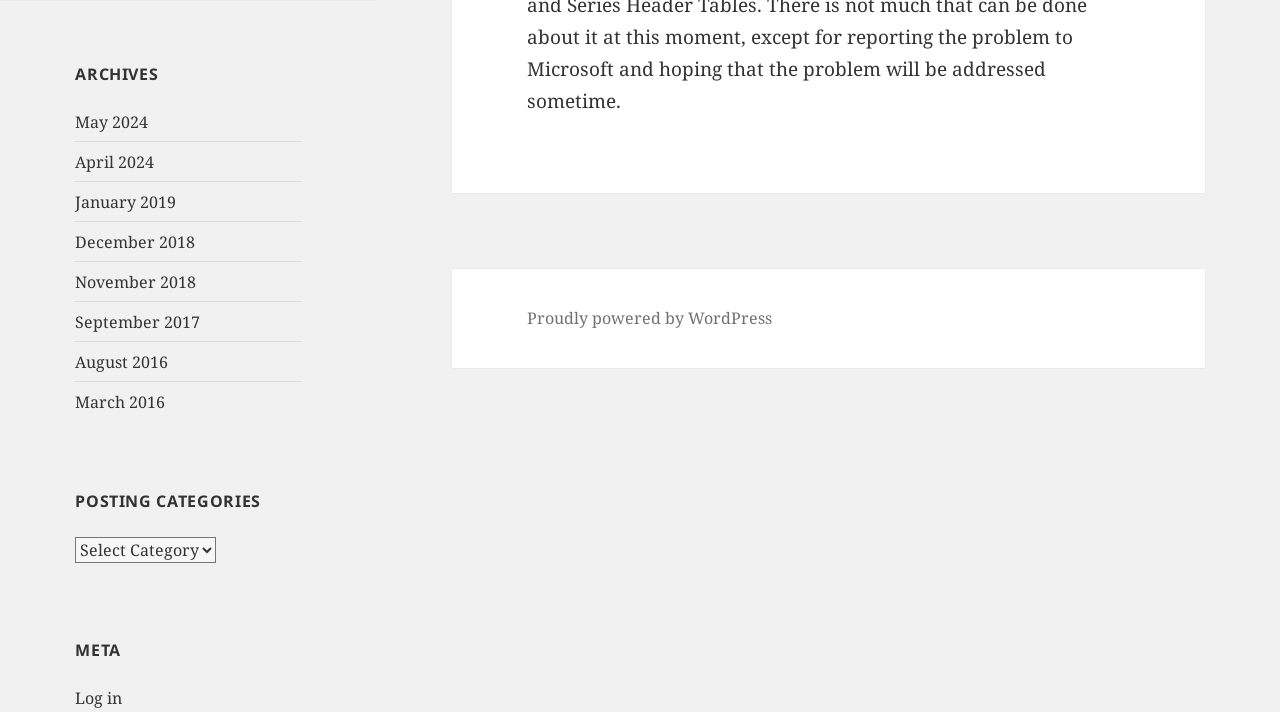Locate the bounding box coordinates of the element to click to perform the following action: 'Select a posting category'. The coordinates should be given as four float values between 0 and 1, in the form of [left, top, right, bottom].

[0.059, 0.754, 0.169, 0.791]